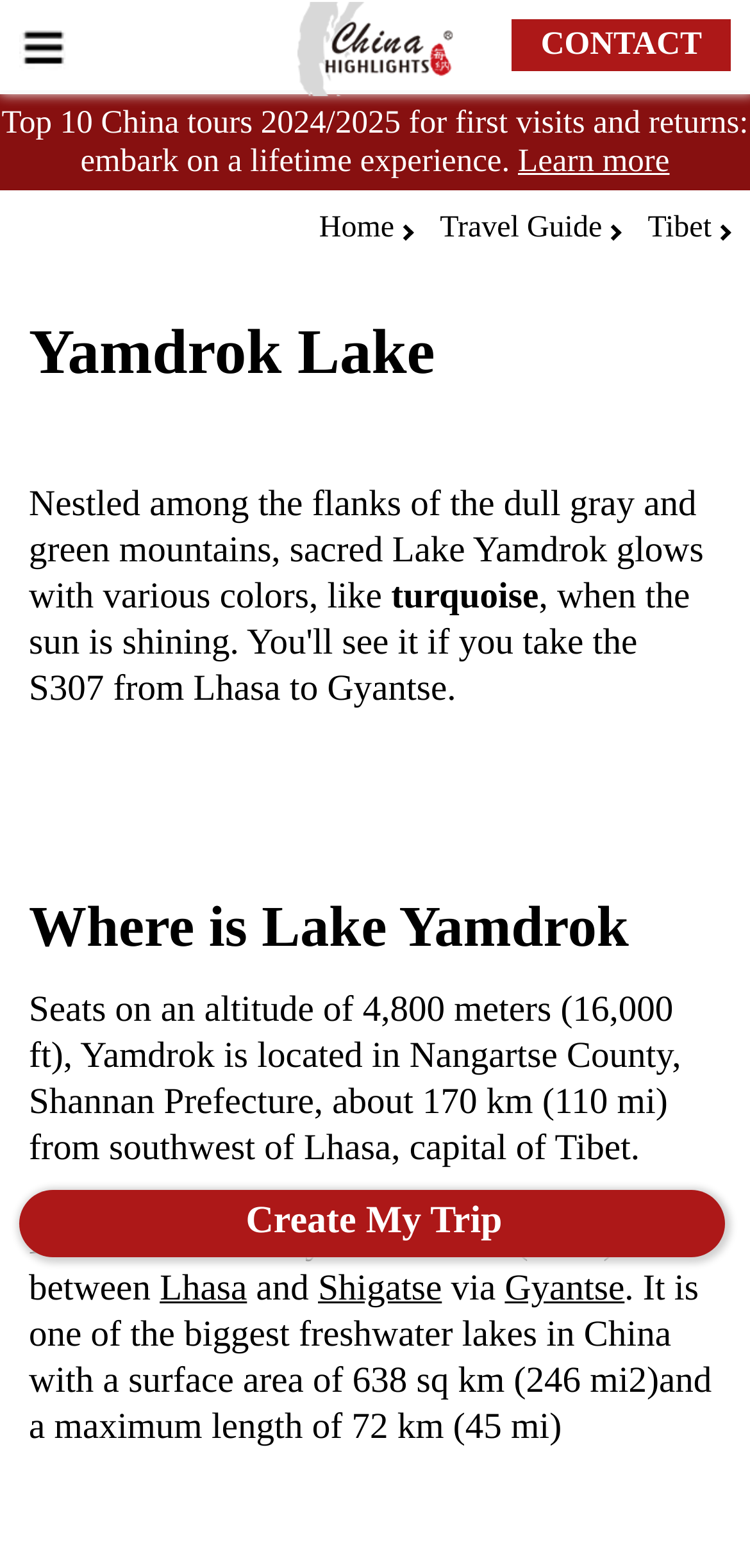From the details in the image, provide a thorough response to the question: What is the name of the capital of Tibet?

The name of the capital of Tibet can be found in the link element 'Lhasa' which is a child element of the StaticText element 'Seats on an altitude of 4,800 meters (16,000 ft), Yamdrok is located in Nangartse County, Shannan Prefecture, about 170 km (110 mi) from southwest of Lhasa, capital of Tibet.'.